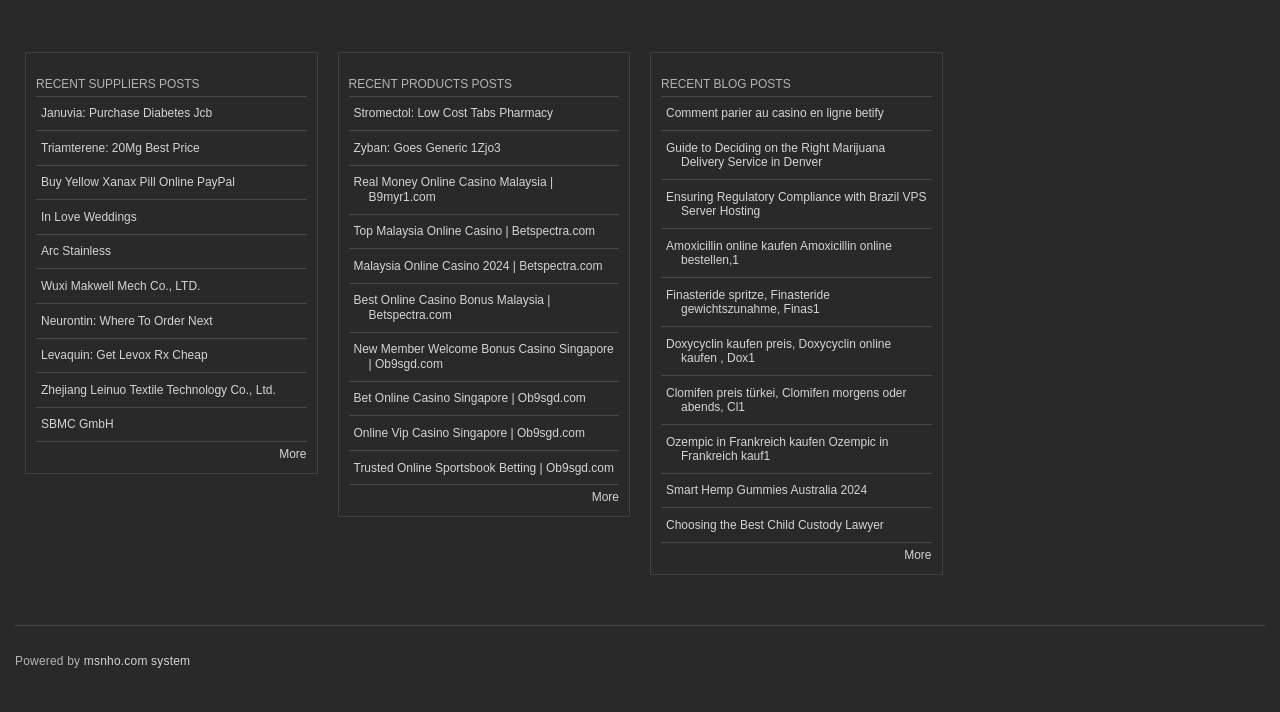Identify the bounding box coordinates for the element you need to click to achieve the following task: "Visit Autoglym.com". The coordinates must be four float values ranging from 0 to 1, formatted as [left, top, right, bottom].

None